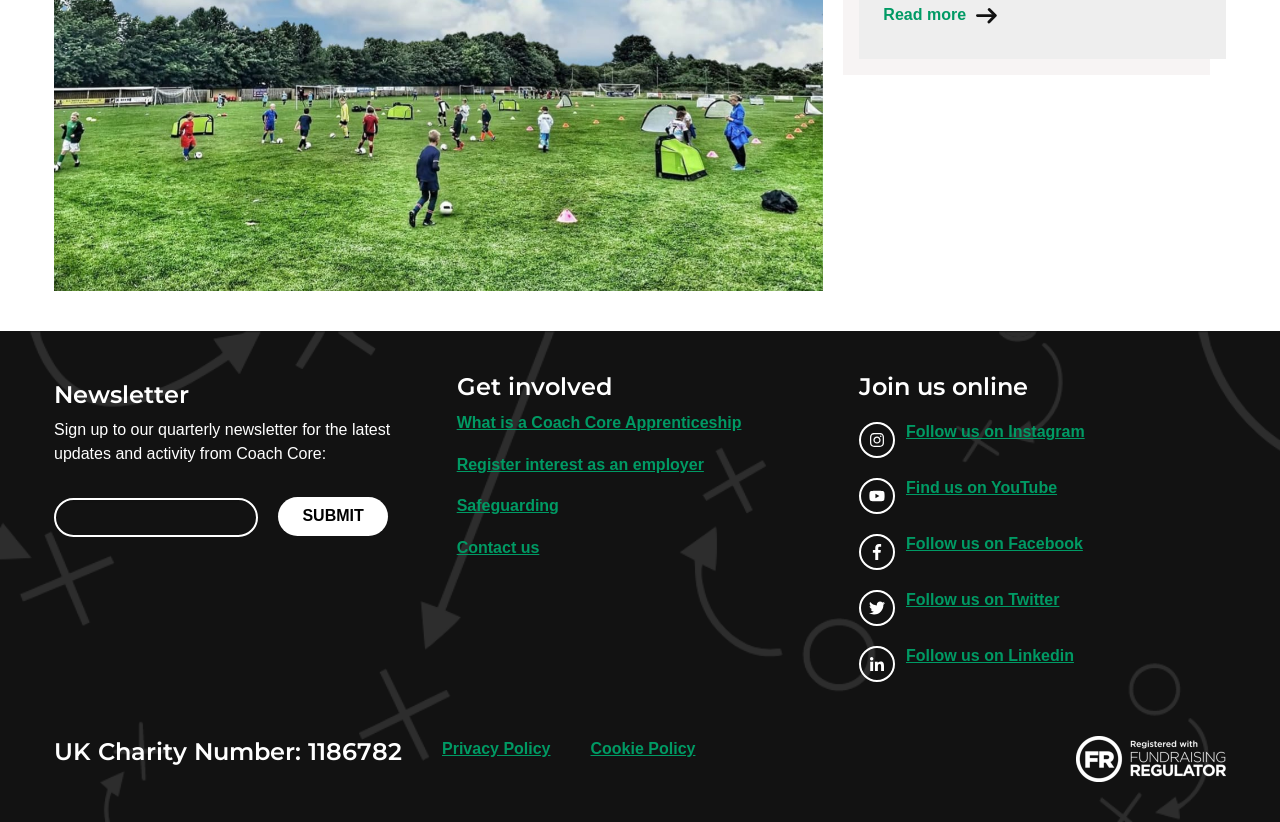Determine the bounding box coordinates in the format (top-left x, top-left y, bottom-right x, bottom-right y). Ensure all values are floating point numbers between 0 and 1. Identify the bounding box of the UI element described by: Follow us on Linkedin

[0.671, 0.784, 0.958, 0.832]